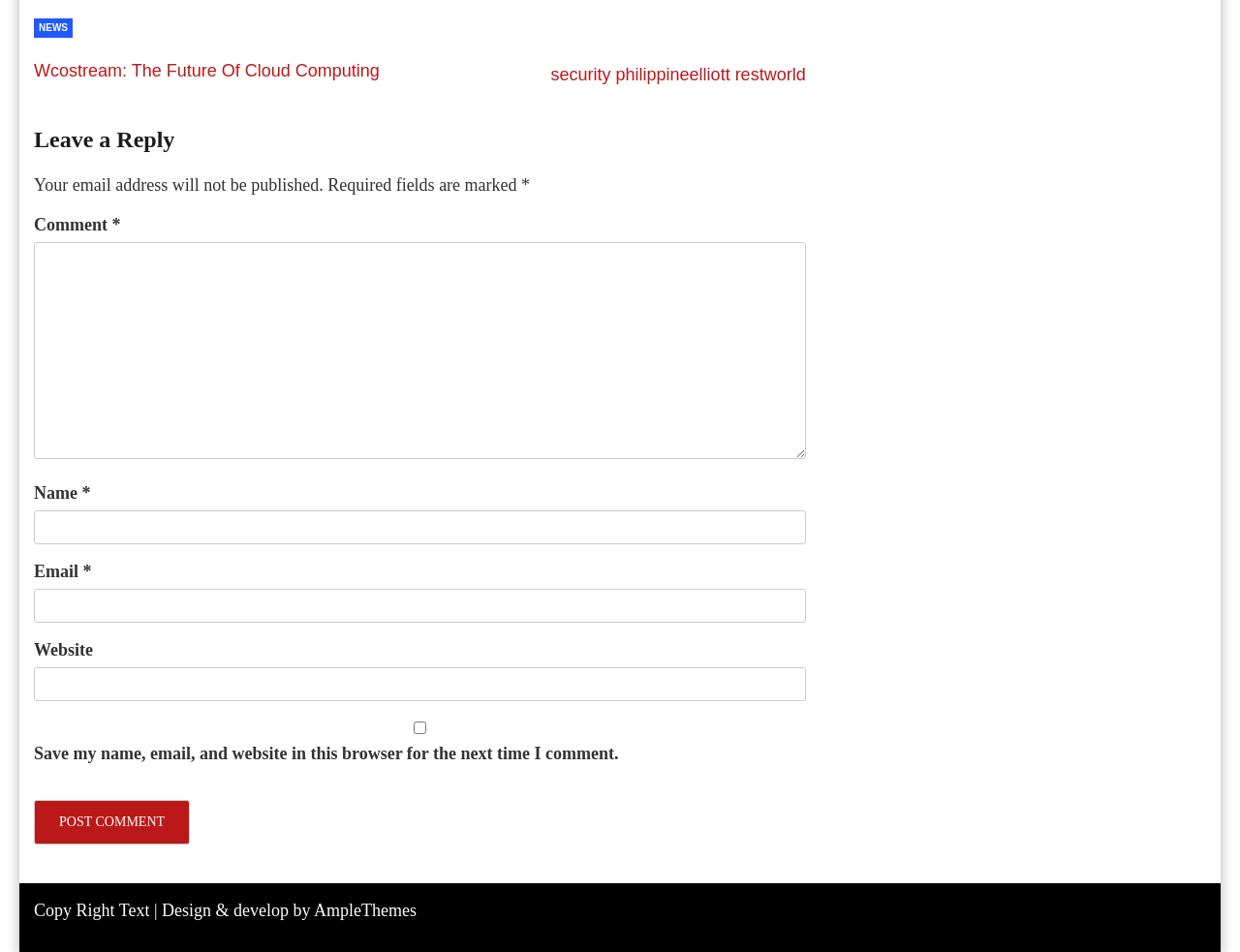Can you find the bounding box coordinates for the element to click on to achieve the instruction: "Read the article Wcostream: The Future Of Cloud Computing"?

[0.027, 0.064, 0.306, 0.085]